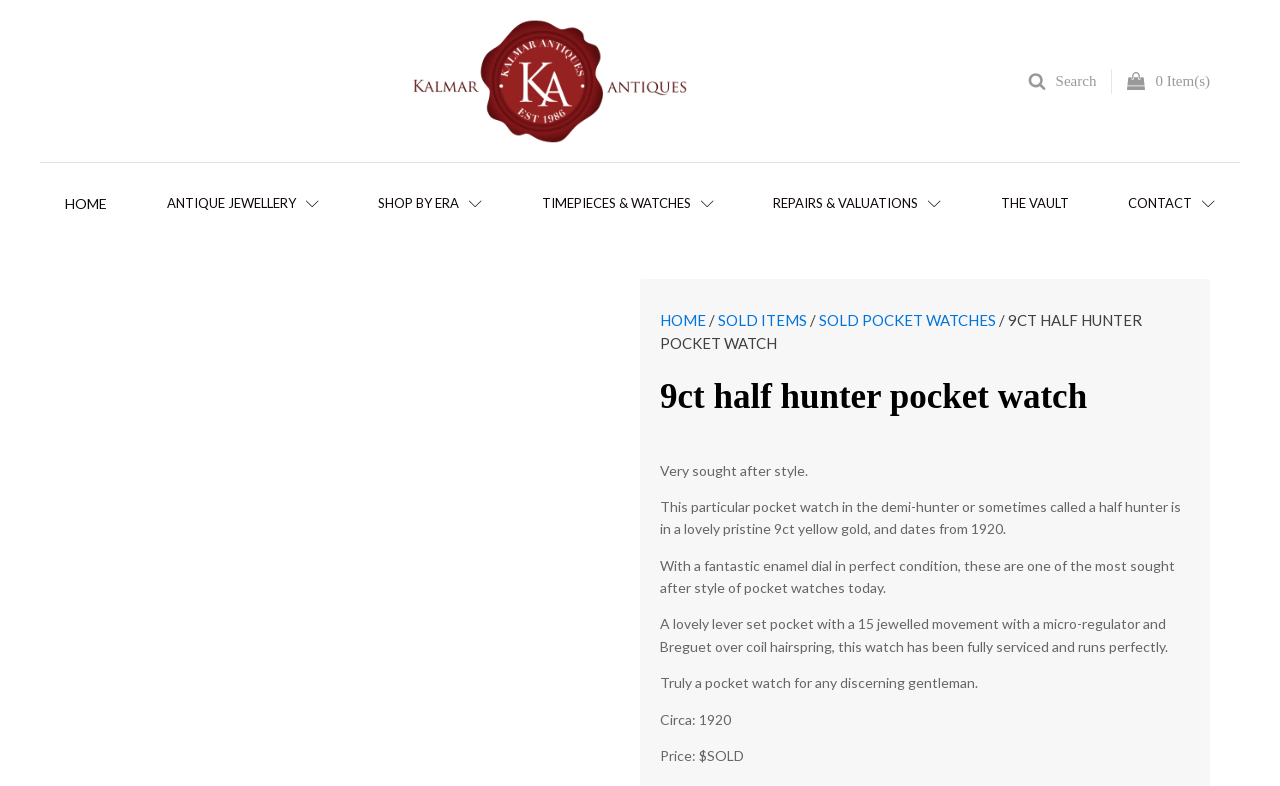Determine the title of the webpage and give its text content.

9ct half hunter pocket watch